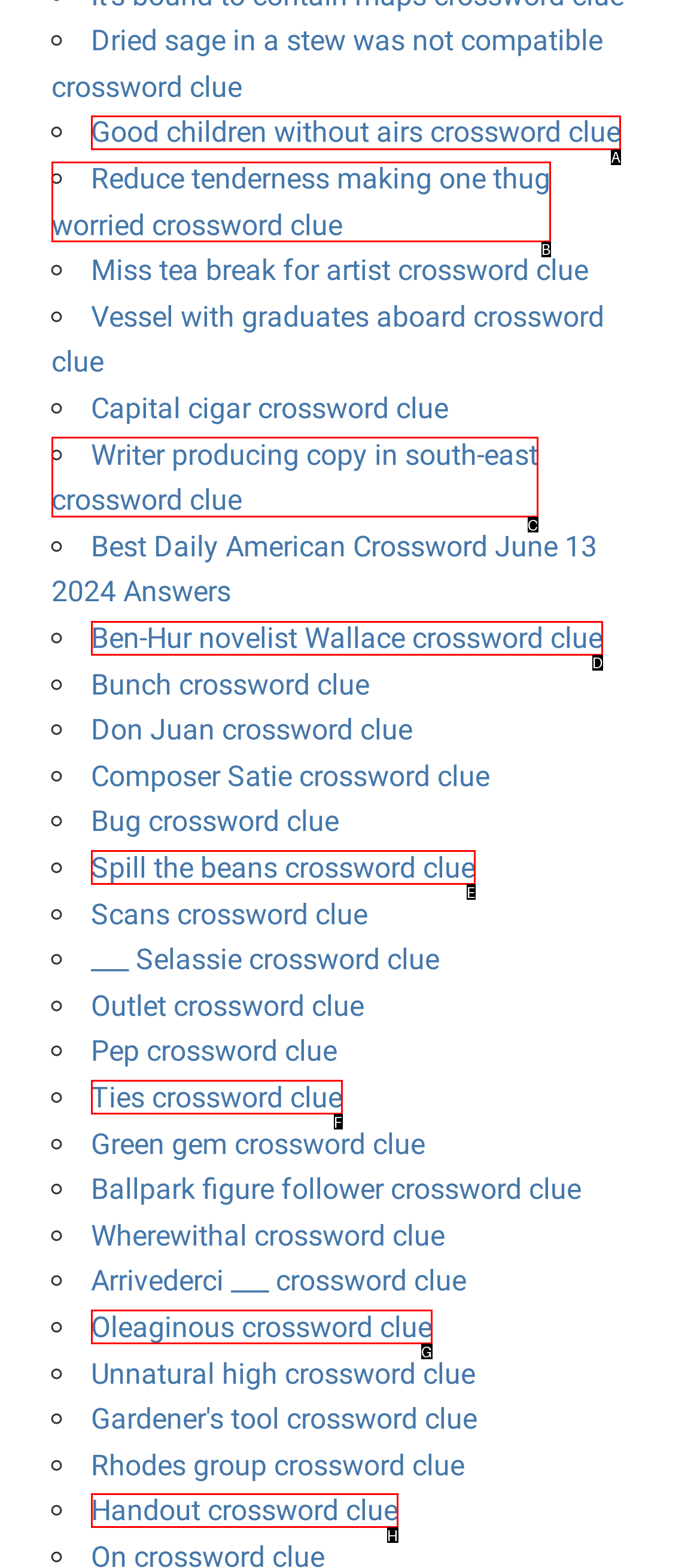From the provided options, which letter corresponds to the element described as: Spill the beans crossword clue
Answer with the letter only.

E